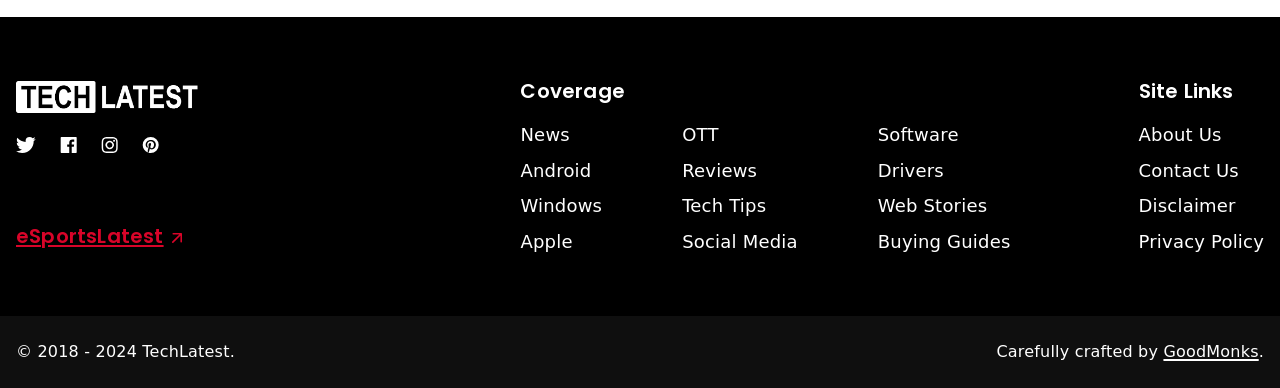Refer to the image and answer the question with as much detail as possible: How many image links are there in the top-left corner?

I counted the number of image links in the top-left corner, which includes the 'TL Logo New' image and four other images with no text description.